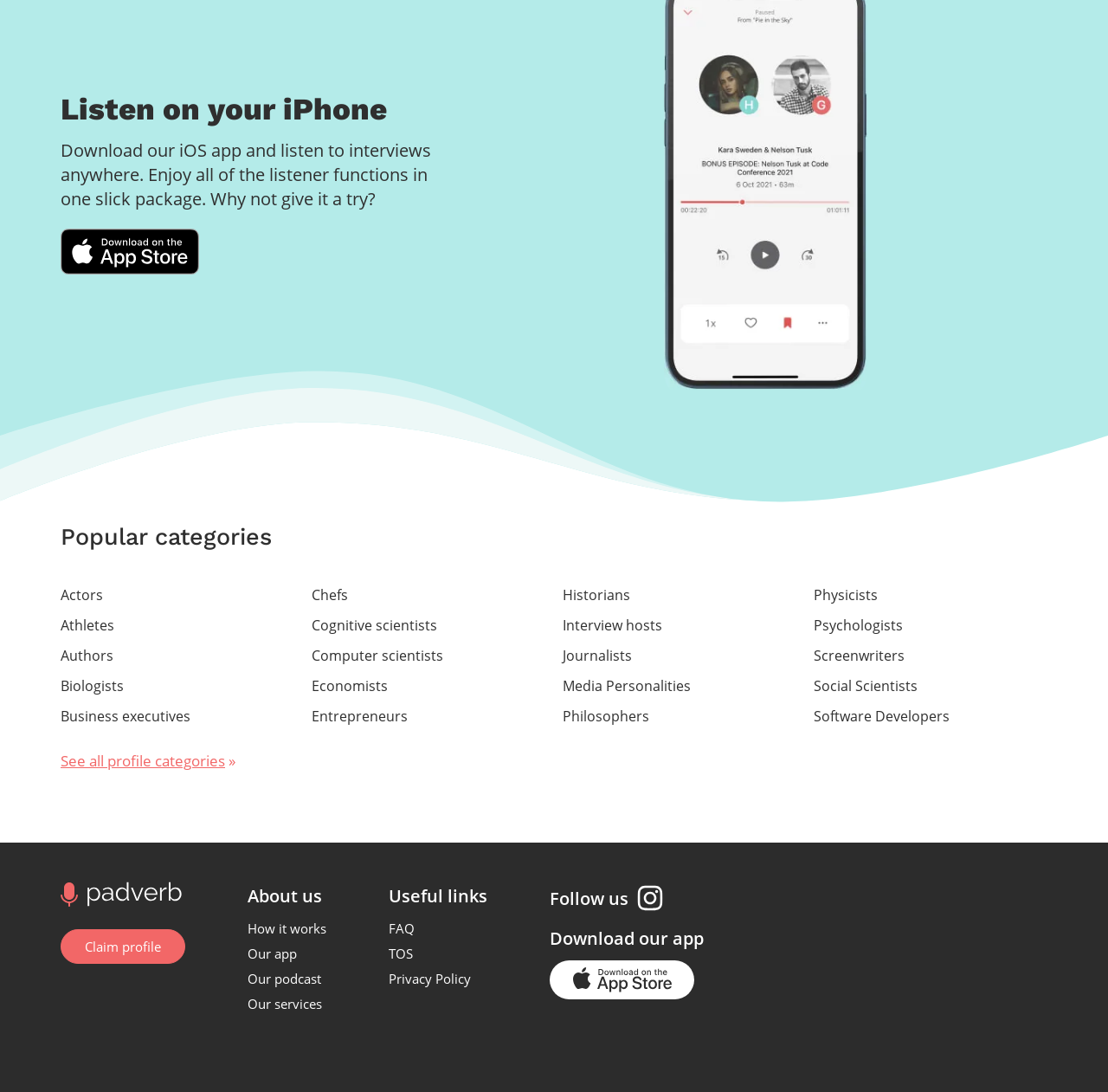Locate the bounding box coordinates of the clickable area needed to fulfill the instruction: "Search for CBD Oil".

None